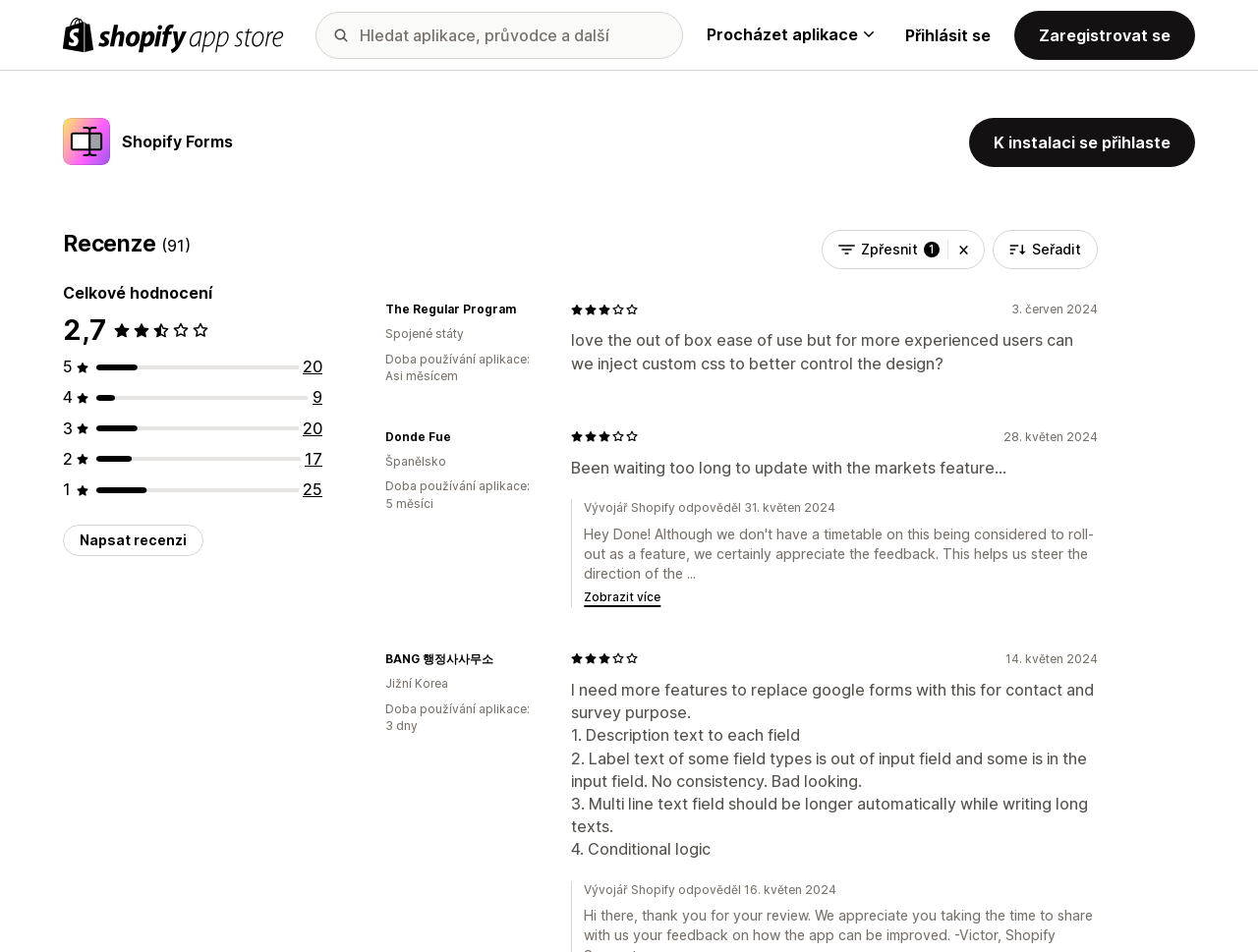Explain in detail what is displayed on the webpage.

This webpage is about Shopify Forms, a customizable email capture tool, on the Shopify App Store. At the top left corner, there is a logo of Shopify App Store, accompanied by a search box and a button to browse applications. On the top right corner, there are links to sign in and register.

Below the top section, there is a heading "Shopify Forms" with a figure and a link to the app. Next to it, there is a button to install the app. Underneath, there is a section displaying reviews, with a heading "Recenze (91)" and a rating of 2.7 out of 5 stars. There are several links to view more reviews, and a button to write a review.

On the right side of the review section, there is a section with a rating of 3 out of 5 stars, accompanied by a review text and information about the reviewer, including their location and how long they have been using the app. This pattern is repeated several times, with different reviews and reviewers.

At the bottom of the page, there is a button to refine the reviews and a combobox to sort them. There are also several images of 3 out of 5 stars ratings scattered throughout the page.